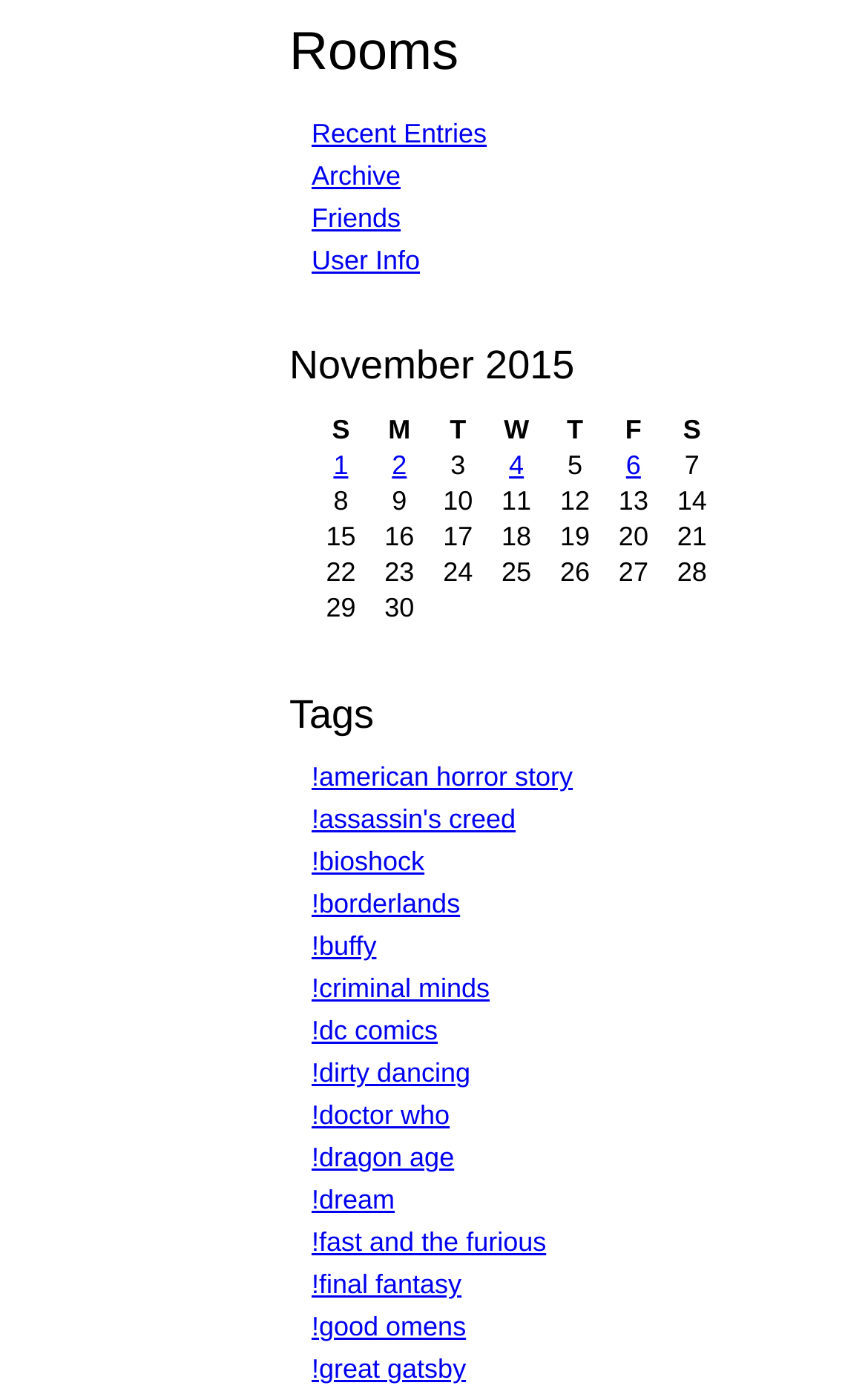Refer to the screenshot and answer the following question in detail:
What is the month shown in the calendar?

I looked at the heading above the calendar table, which has the text 'November 2015'. This suggests that the month shown in the calendar is November 2015.